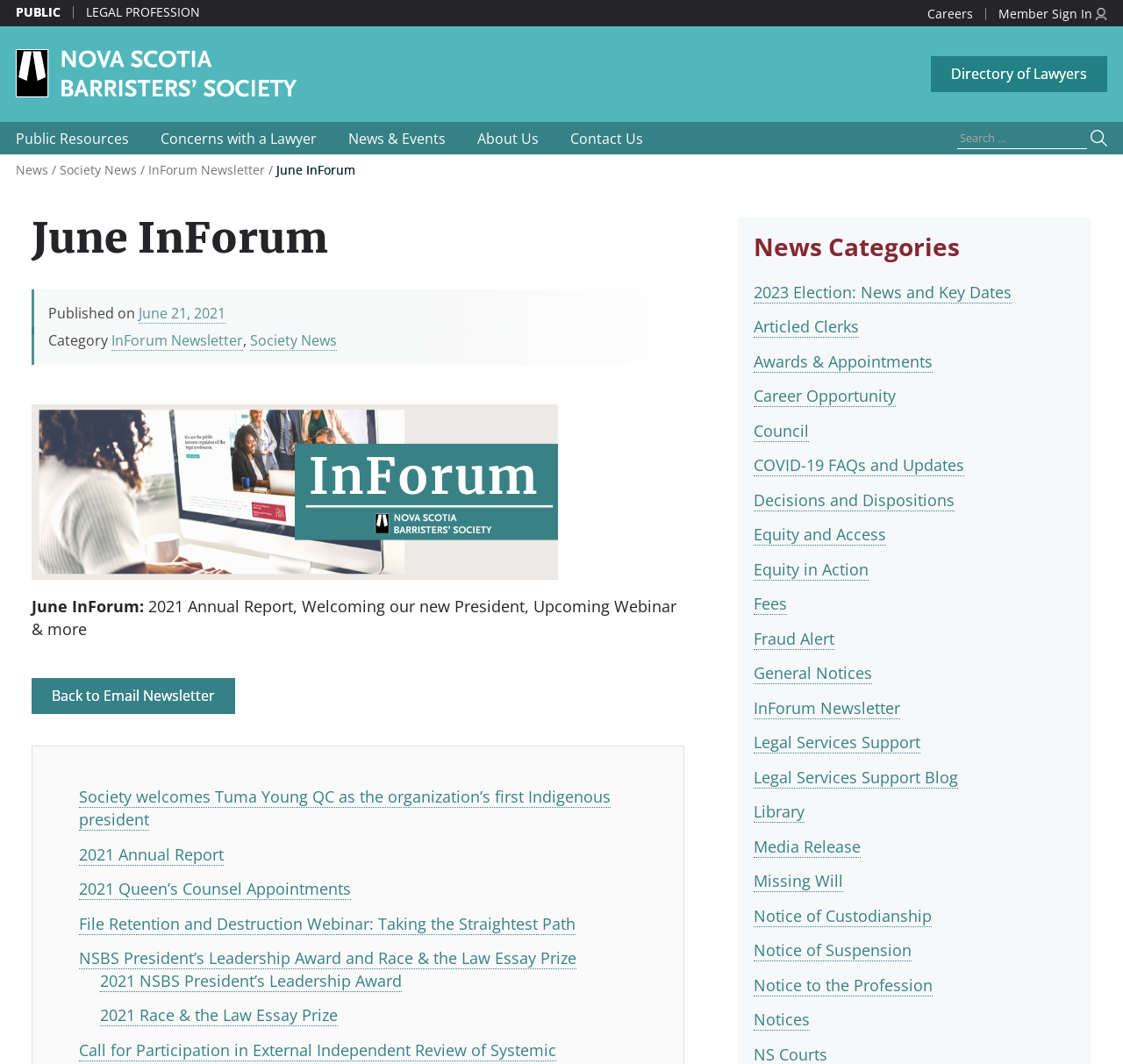Determine the bounding box coordinates of the clickable area required to perform the following instruction: "Learn about the Society welcomes Tuma Young QC as the organization’s first Indigenous president". The coordinates should be represented as four float numbers between 0 and 1: [left, top, right, bottom].

[0.071, 0.739, 0.544, 0.781]